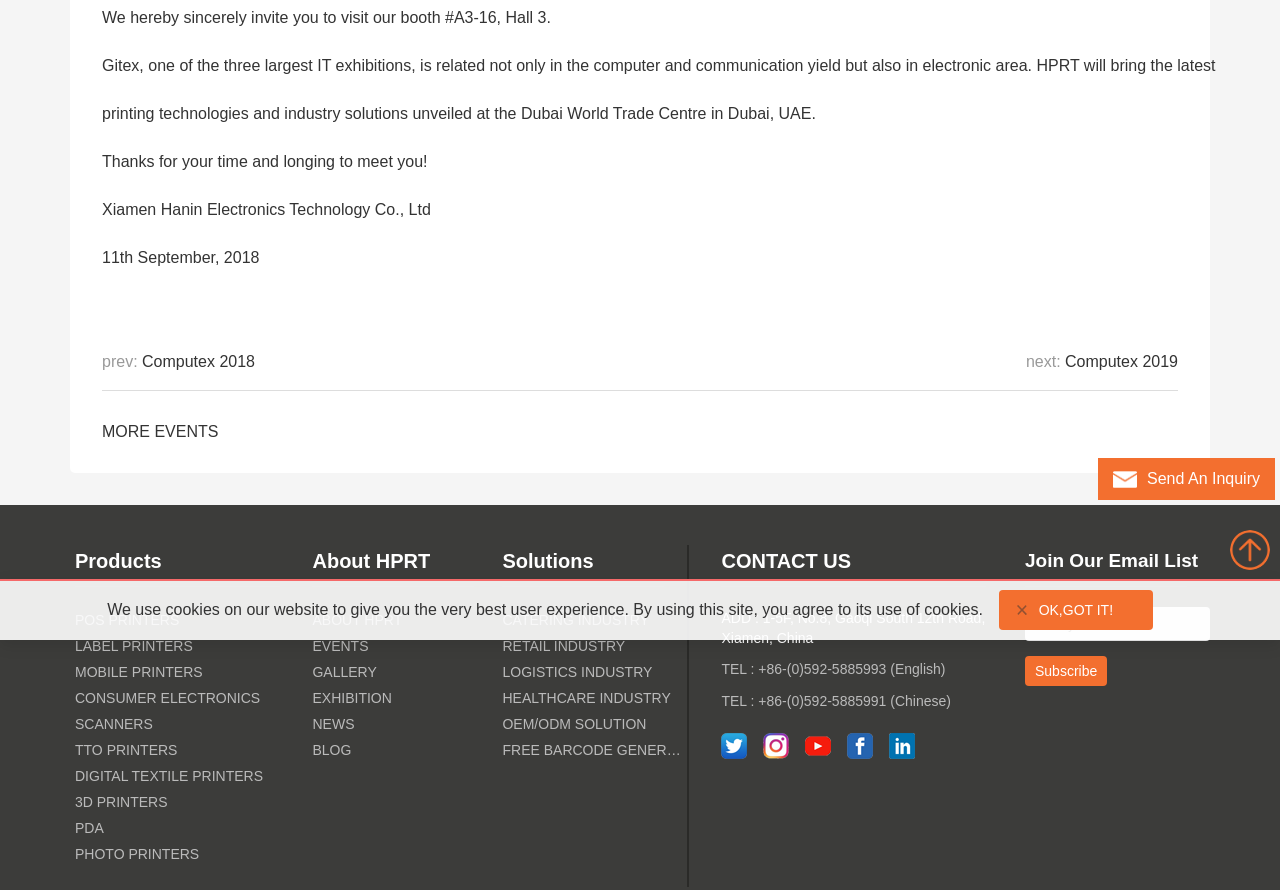Identify the bounding box for the element characterized by the following description: "name="sub_email" placeholder="Insert your email"".

[0.801, 0.682, 0.945, 0.72]